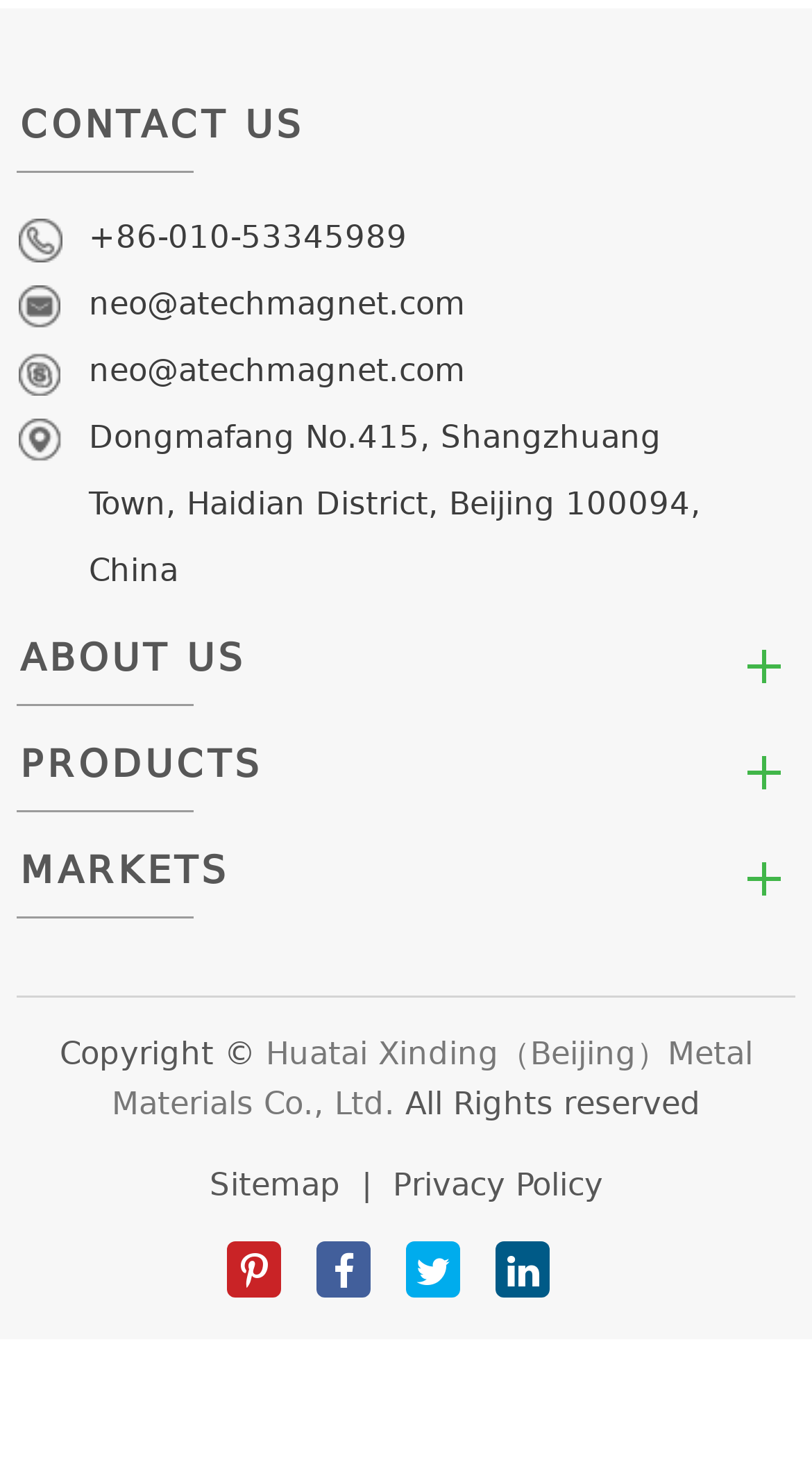What types of neodymium magnets are available?
Please interpret the details in the image and answer the question thoroughly.

The types of neodymium magnets available can be found in the products section, which is the second description list. The list includes Arc/Segment, Disc/Cylinder, Block/Plate, Ring/Tube, Custom, Countersunk, and Sphere neodymium magnets.